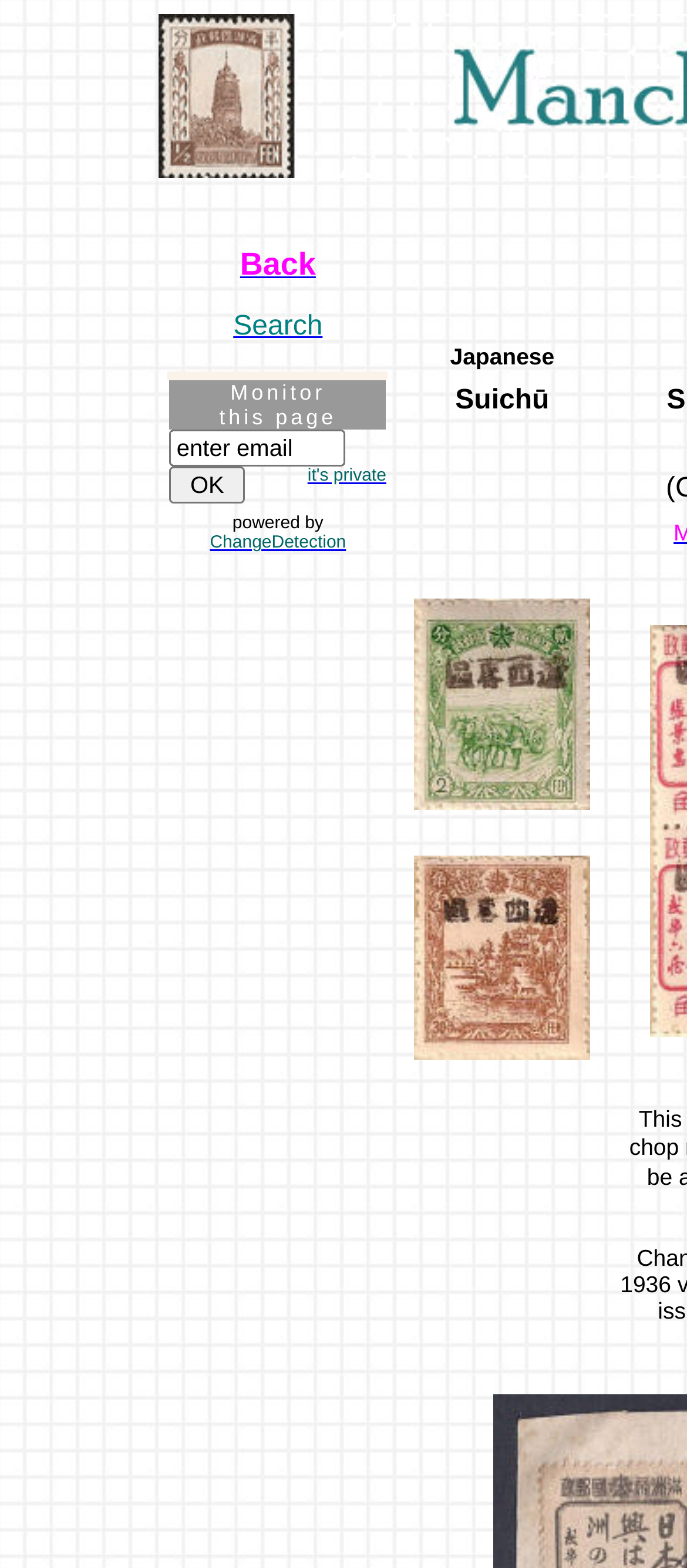Describe in detail what you see on the webpage.

This webpage is about Manchukuo Stamps, specifically Manchurian Local Overprints - Sui Chung. At the top, there are two links, "Back" and "Search", positioned side by side. Below them, there is an image. 

To the right of the image, there is a table with three rows. The first row contains a cell with the text "Monitor this page". The second row has a cell with the text "enter email OK it's private" and a textbox where users can input their email. There is also a button labeled "OK" and a link "it's private". The third row contains a cell with the text "powered by ChangeDetection" and a link to "ChangeDetection".

Below the table, there is a grid with multiple cells. The cells contain various texts, including "Japanese", "Suichū", and some empty cells. Some cells also contain links and images. The images are not described, but they are positioned within the grid cells.